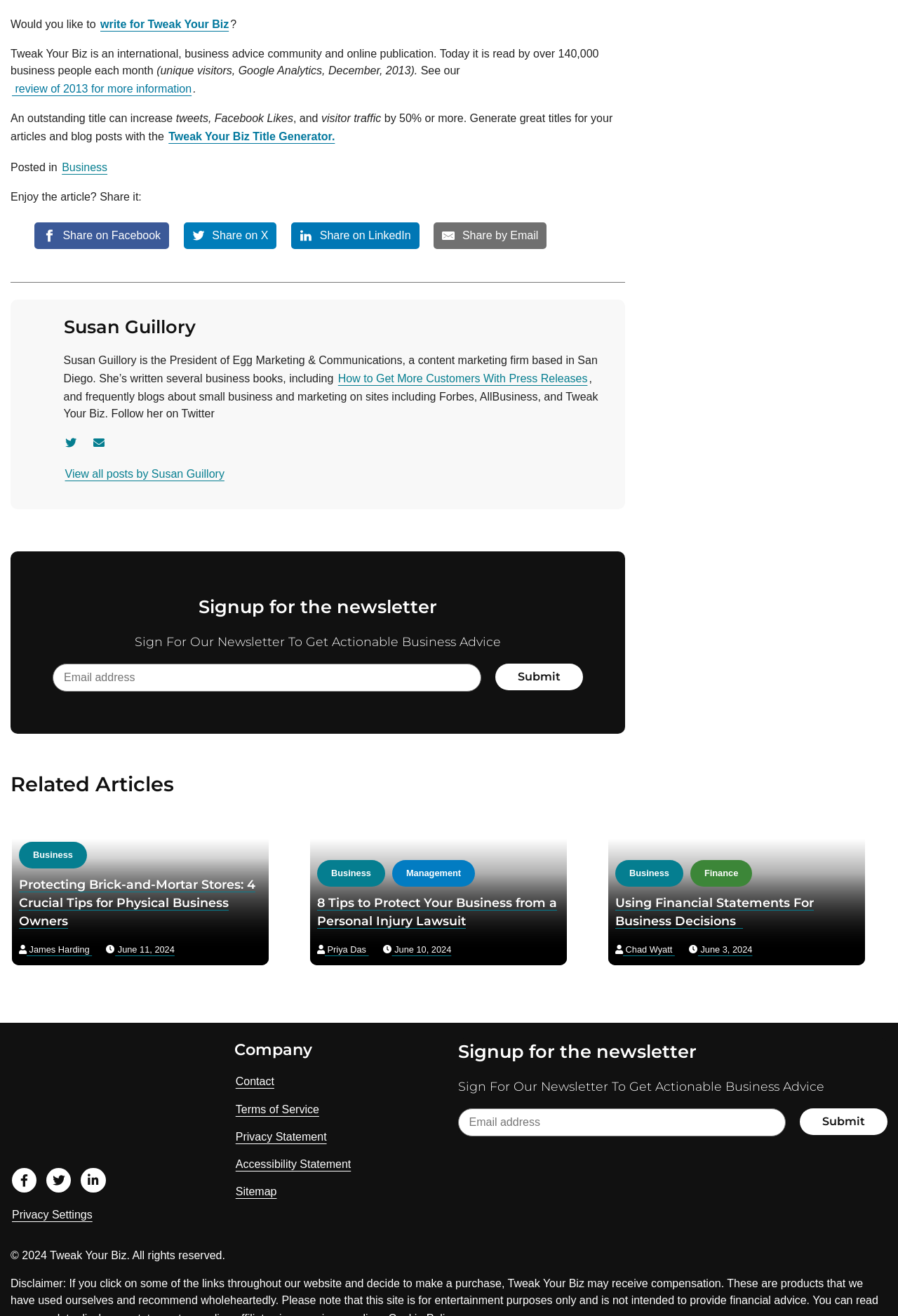Provide a one-word or brief phrase answer to the question:
Who is the author of the article?

Susan Guillory